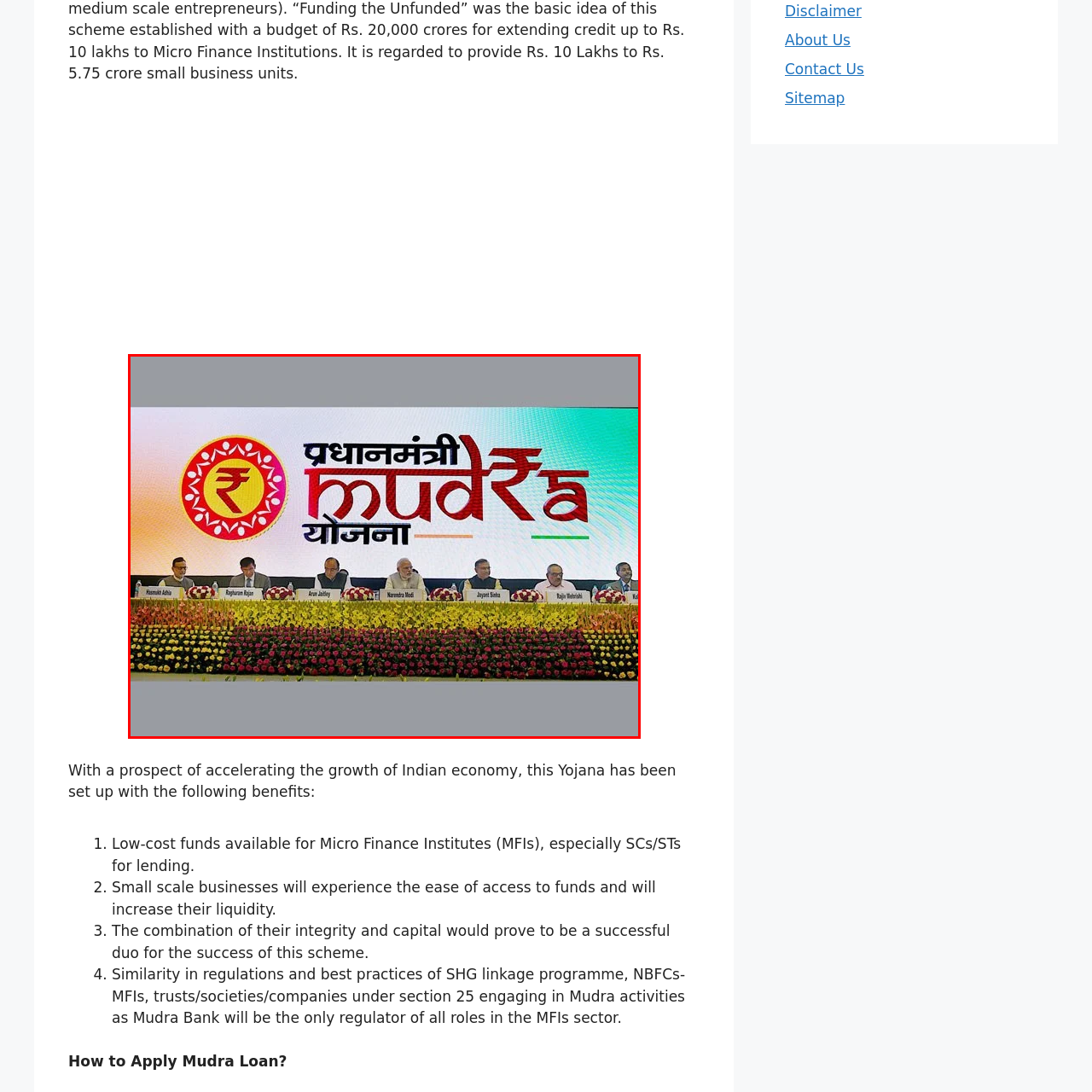View the part of the image marked by the red boundary and provide a one-word or short phrase answer to this question: 
What is the purpose of the Pradhan Mantri Mudra Yojana?

Promoting entrepreneurship and providing low-cost loans